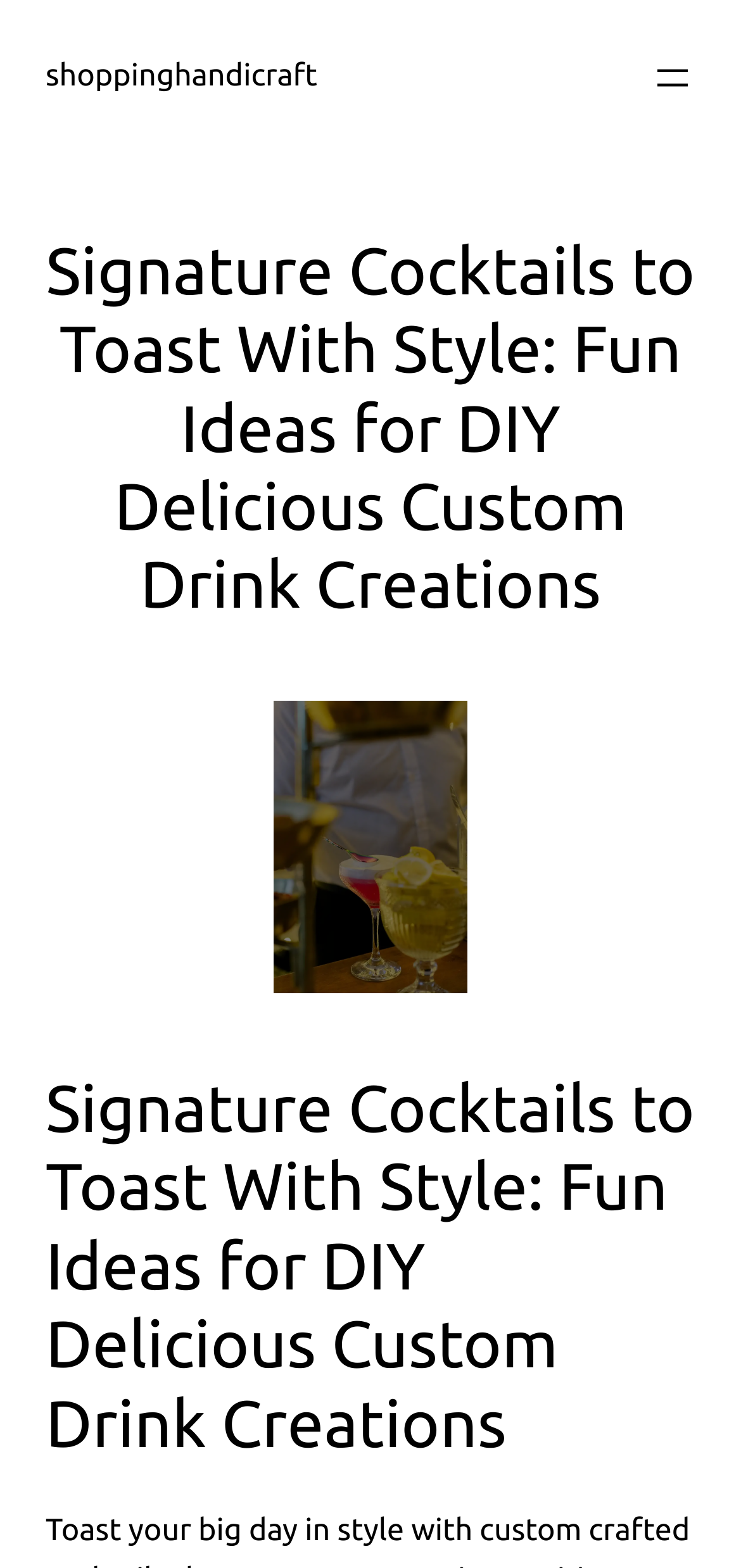Illustrate the webpage with a detailed description.

This webpage is about signature cocktails and DIY drink creations. At the top left, there is a link to the website "shoppinghandicraft". To the right of this link, there is a navigation menu with an "Open menu" button. 

Below these elements, there is a main section that occupies the full width of the page. Within this section, there is a heading that reads "Signature Cocktails to Toast With Style: Fun Ideas for DIY Delicious Custom Drink Creations". 

Below this heading, there is an image of glasses with cocktails on the table, taking up about a quarter of the page's width. This image is centered horizontally.

Further down the page, there is another heading with the same text as the first one, "Signature Cocktails to Toast With Style: Fun Ideas for DIY Delicious Custom Drink Creations". This heading is positioned near the bottom of the page.